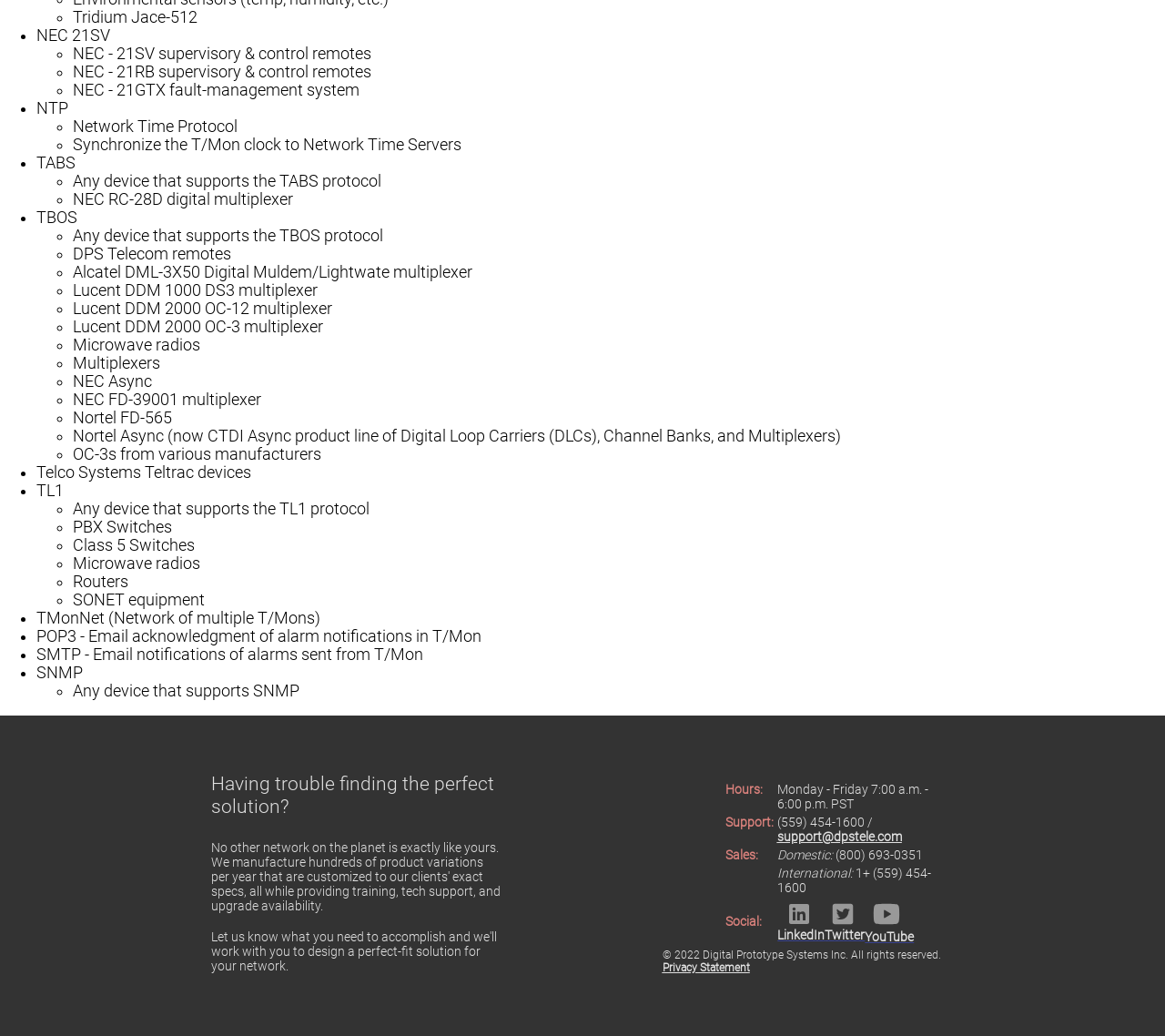Please provide a brief answer to the following inquiry using a single word or phrase:
What is the function of TL1 protocol?

Support devices